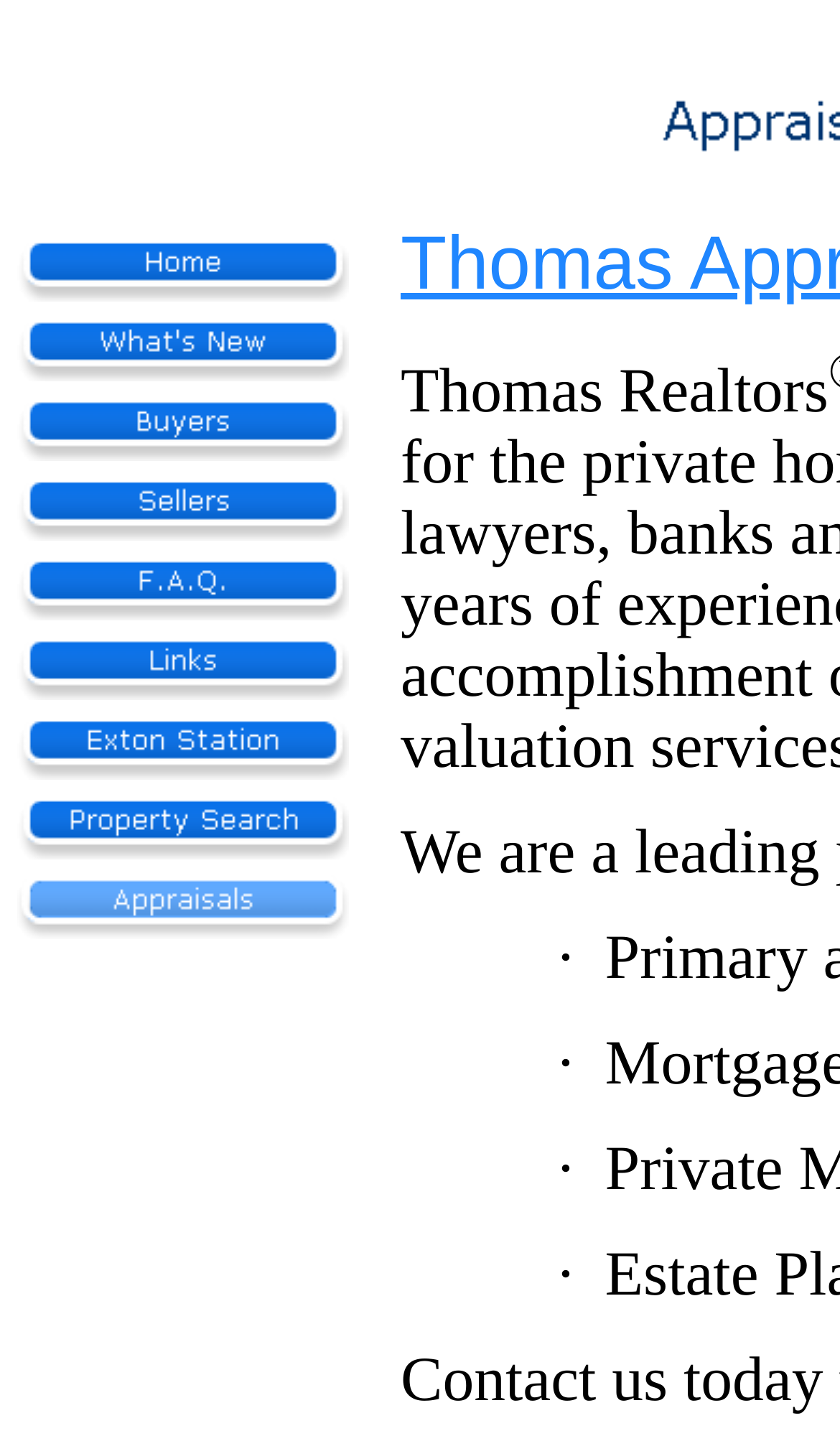Determine the bounding box coordinates of the clickable element to achieve the following action: 'go to home page'. Provide the coordinates as four float values between 0 and 1, formatted as [left, top, right, bottom].

[0.021, 0.191, 0.415, 0.217]